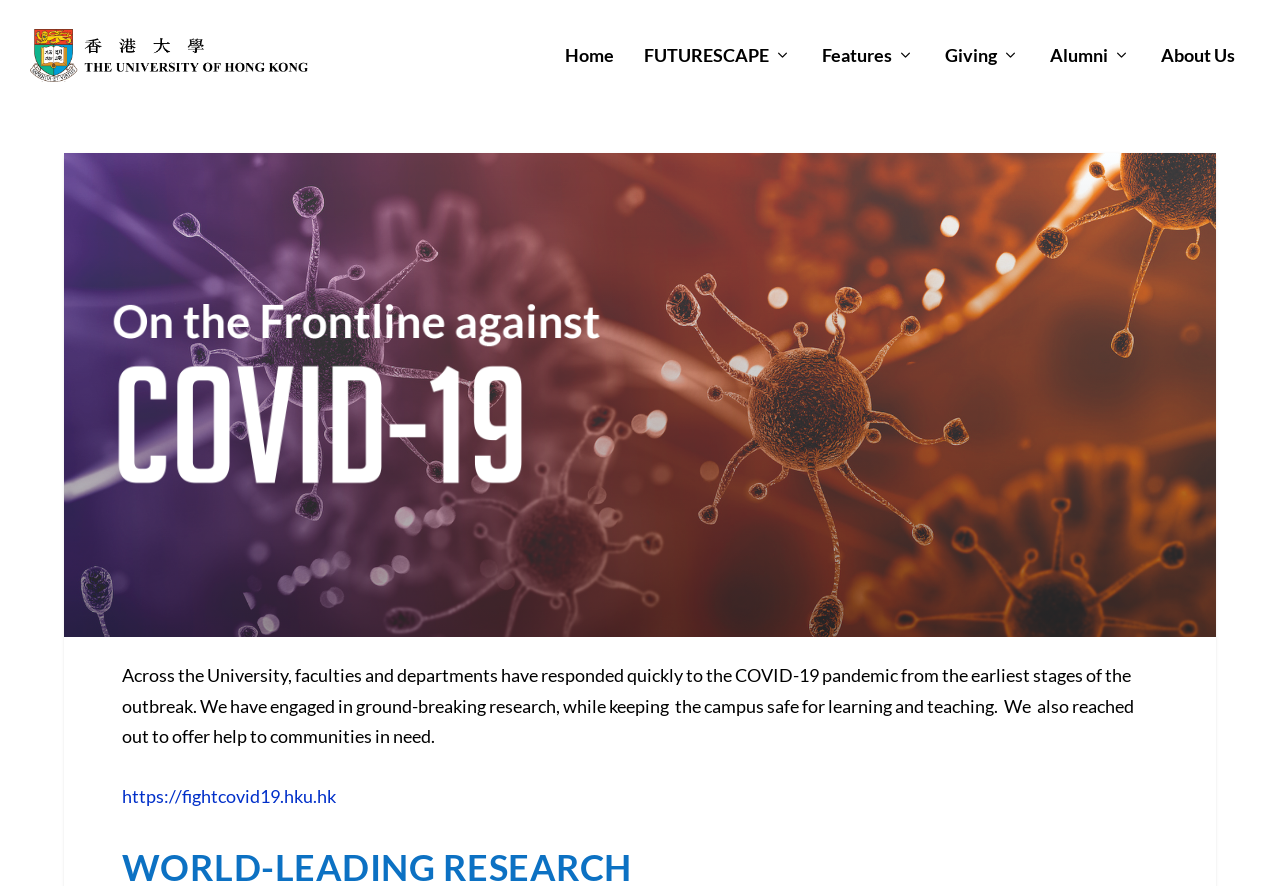How many main sections are there in the top navigation bar?
Please provide an in-depth and detailed response to the question.

From the static texts 'FUTURESCAPE', 'Features', 'Giving', 'Alumni', and the link 'About Us', we can count the number of main sections in the top navigation bar, which is 5.